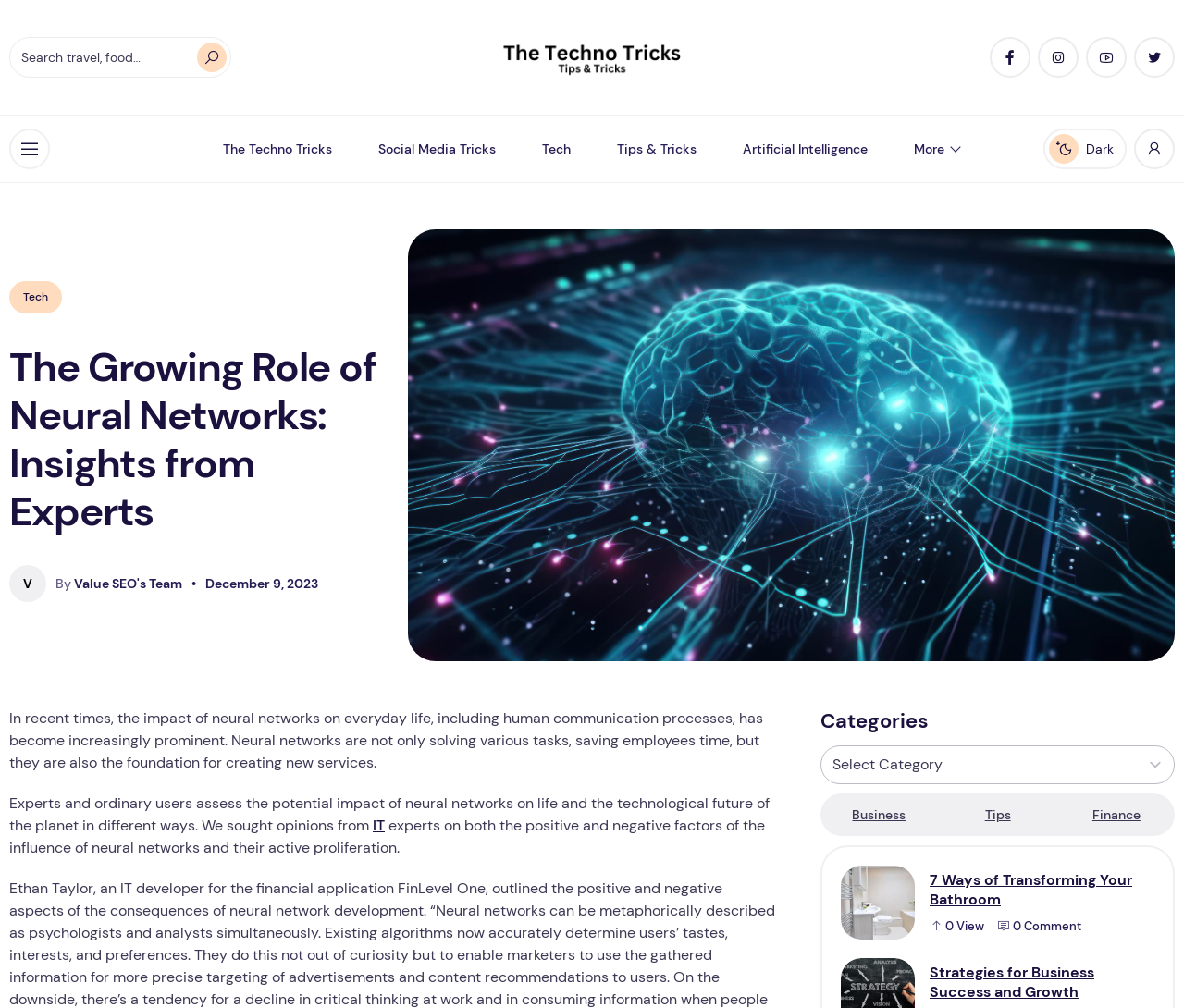Respond with a single word or phrase to the following question: What is the name of the website?

The Techno Tricks